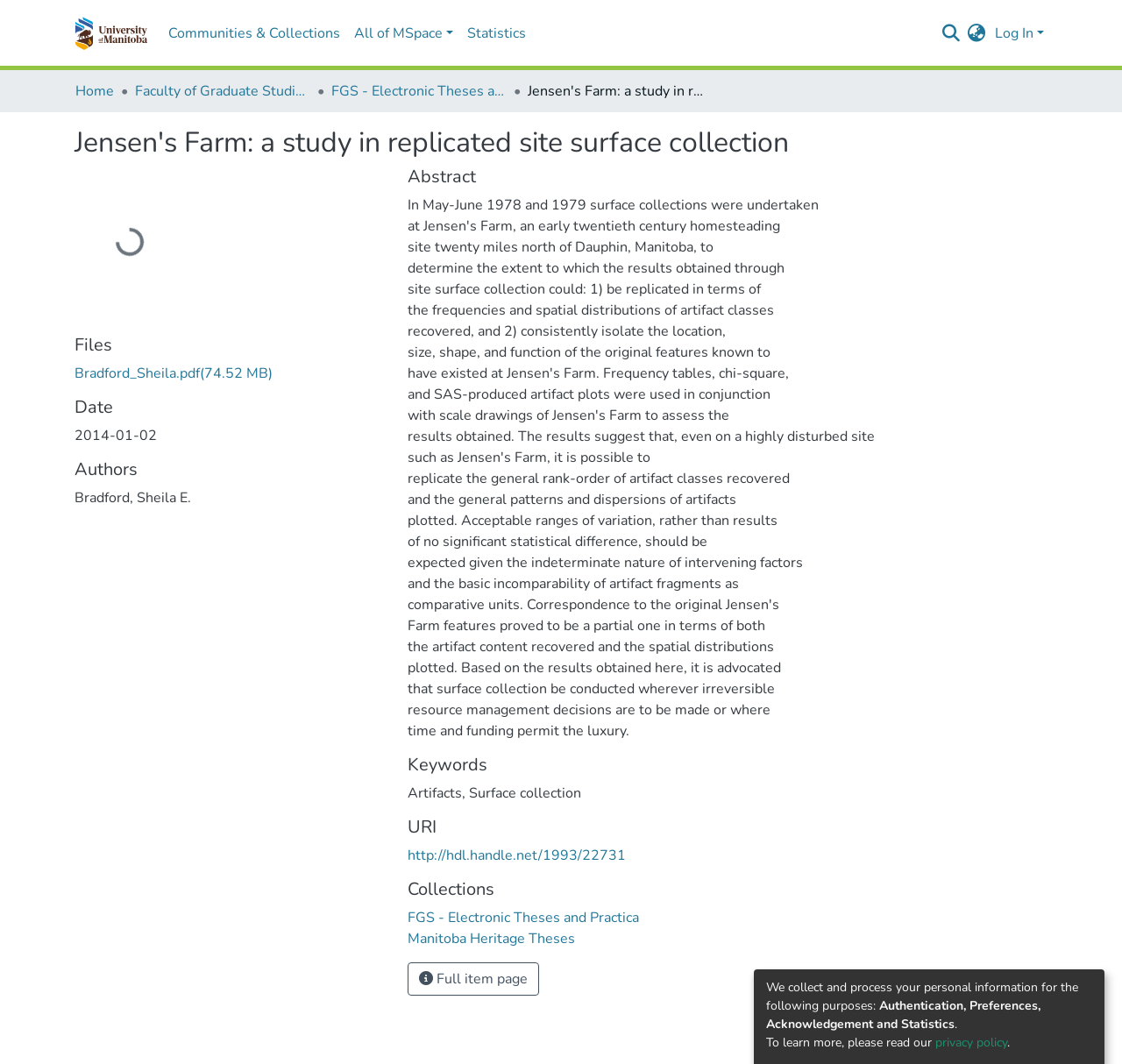Locate the bounding box coordinates of the element to click to perform the following action: 'Read privacy policy'. The coordinates should be given as four float values between 0 and 1, in the form of [left, top, right, bottom].

[0.834, 0.972, 0.898, 0.987]